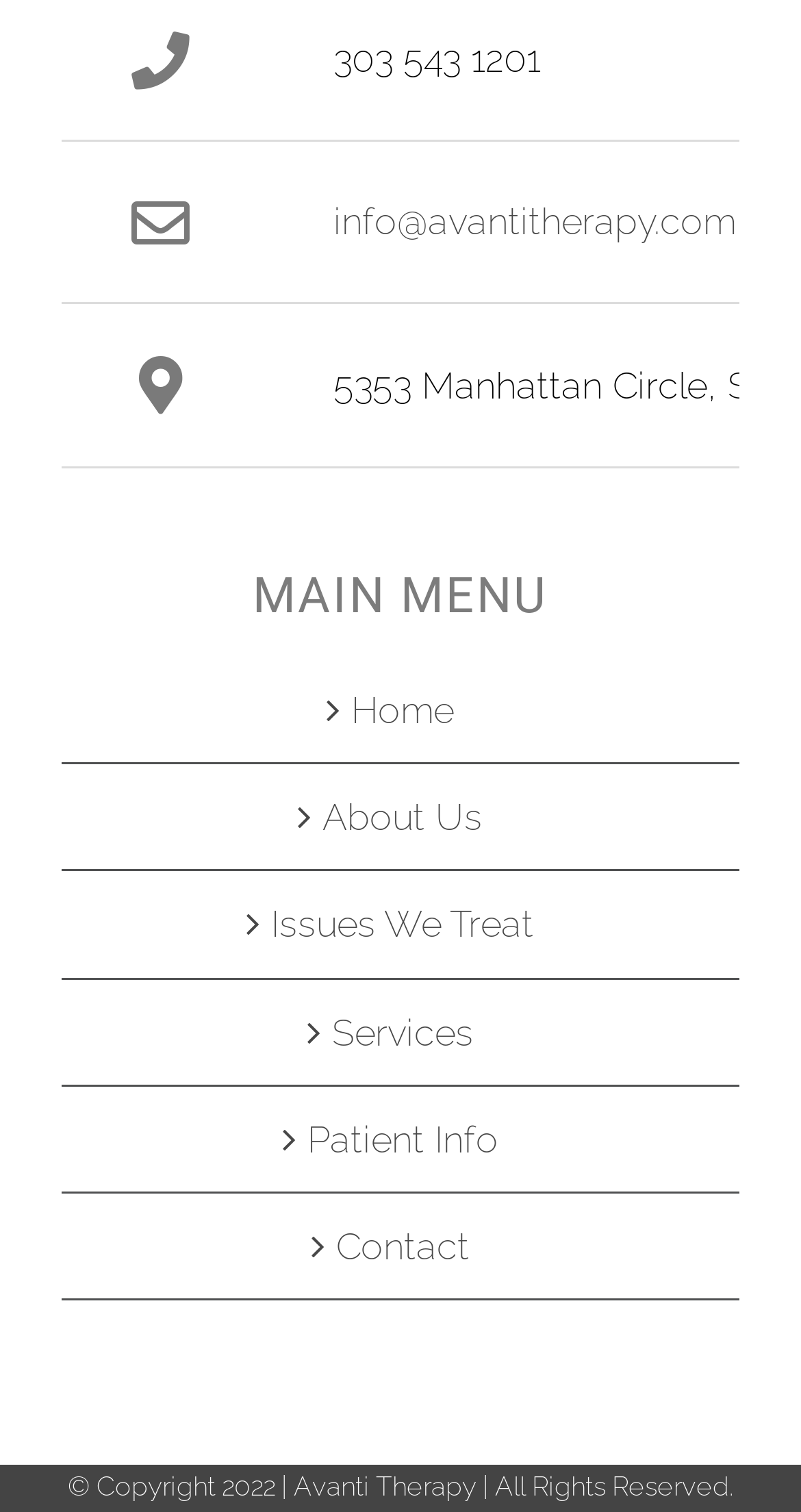Locate the bounding box of the UI element described by: "Issues We Treat" in the given webpage screenshot.

[0.108, 0.59, 0.897, 0.633]